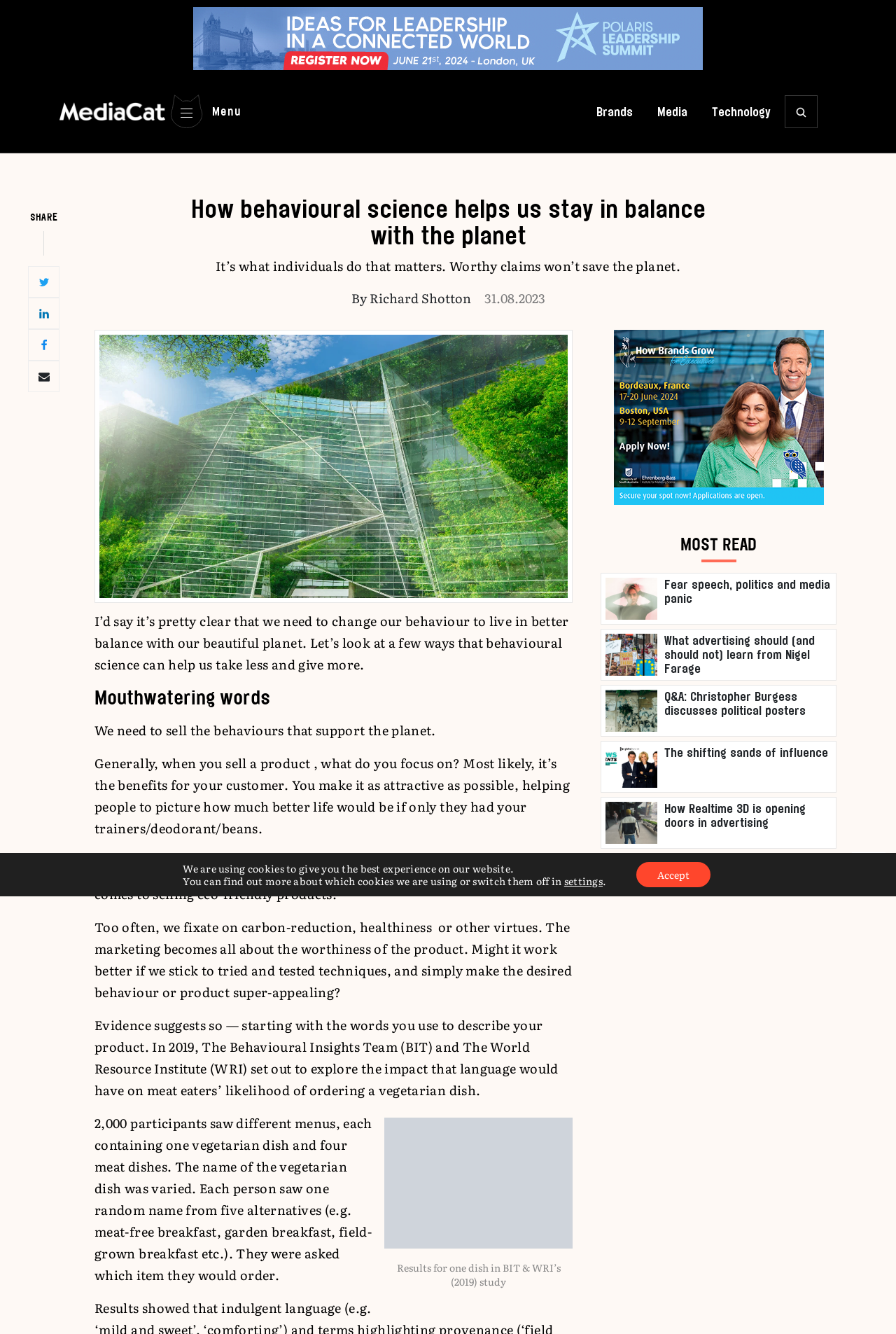Find the bounding box coordinates of the clickable region needed to perform the following instruction: "Click the 'Technology' link". The coordinates should be provided as four float numbers between 0 and 1, i.e., [left, top, right, bottom].

[0.794, 0.078, 0.86, 0.088]